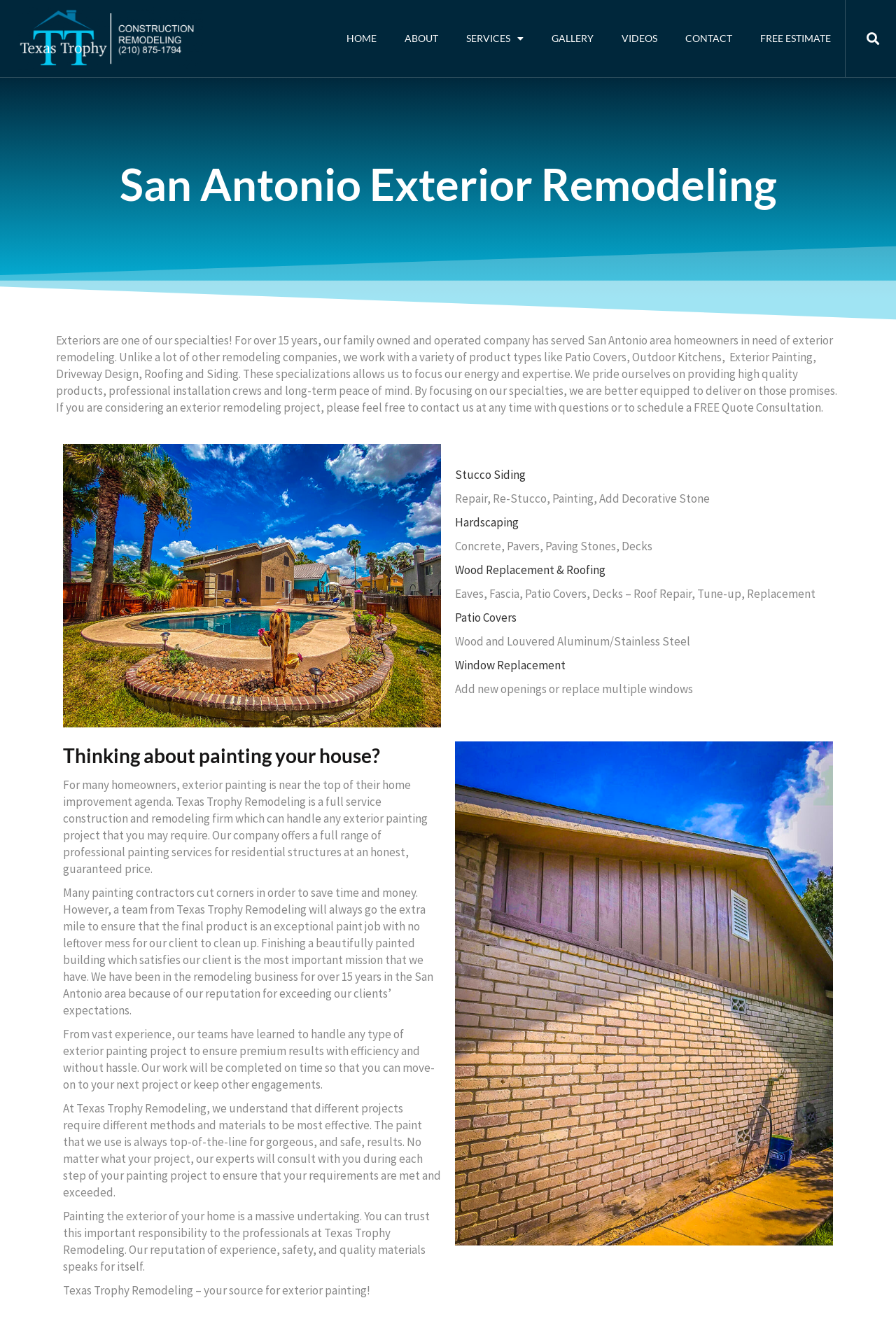Please determine the bounding box coordinates of the area that needs to be clicked to complete this task: 'Click the HOME link'. The coordinates must be four float numbers between 0 and 1, formatted as [left, top, right, bottom].

[0.371, 0.01, 0.436, 0.048]